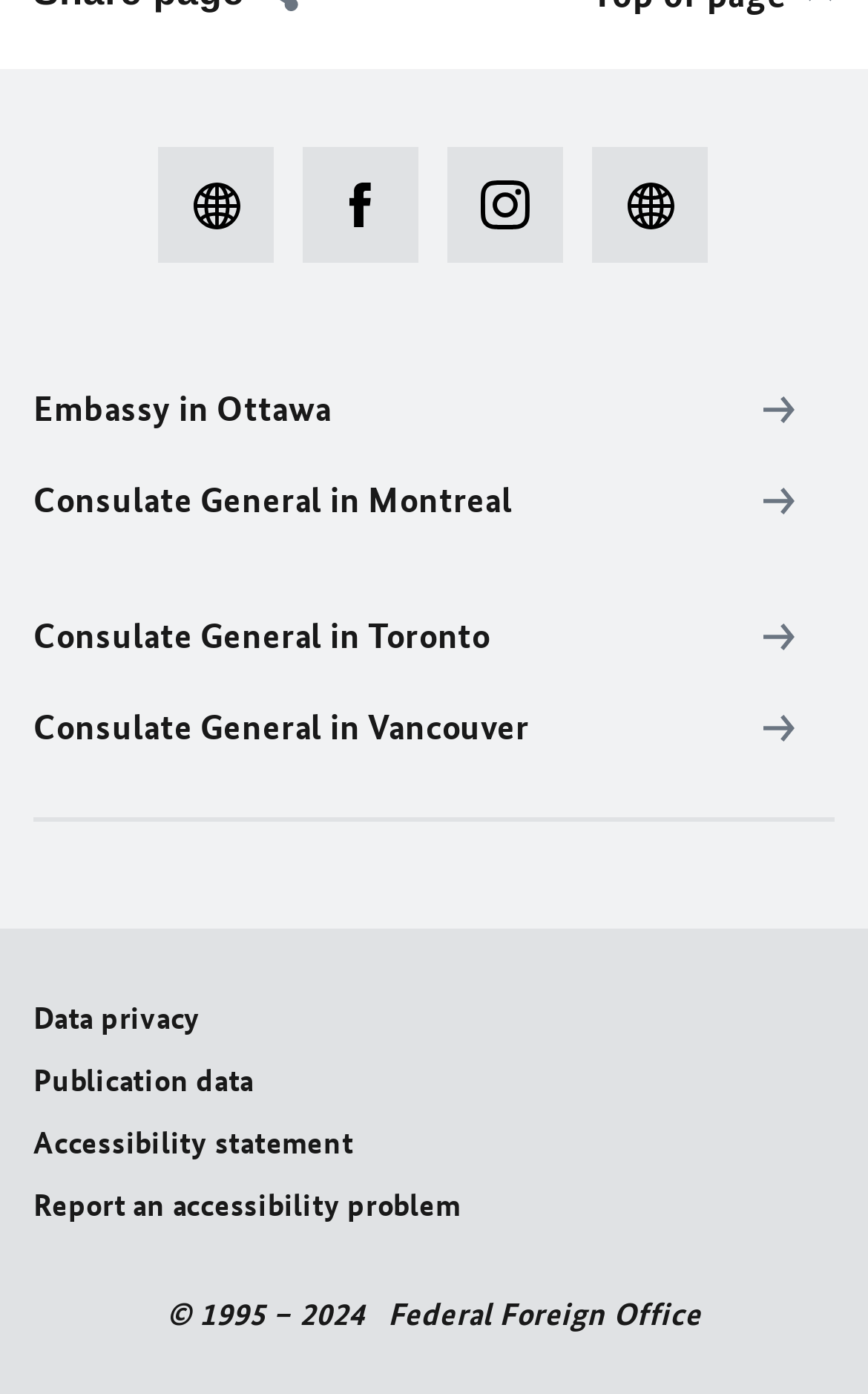Determine the bounding box coordinates for the area that needs to be clicked to fulfill this task: "Report an accessibility problem". The coordinates must be given as four float numbers between 0 and 1, i.e., [left, top, right, bottom].

[0.038, 0.847, 0.53, 0.879]